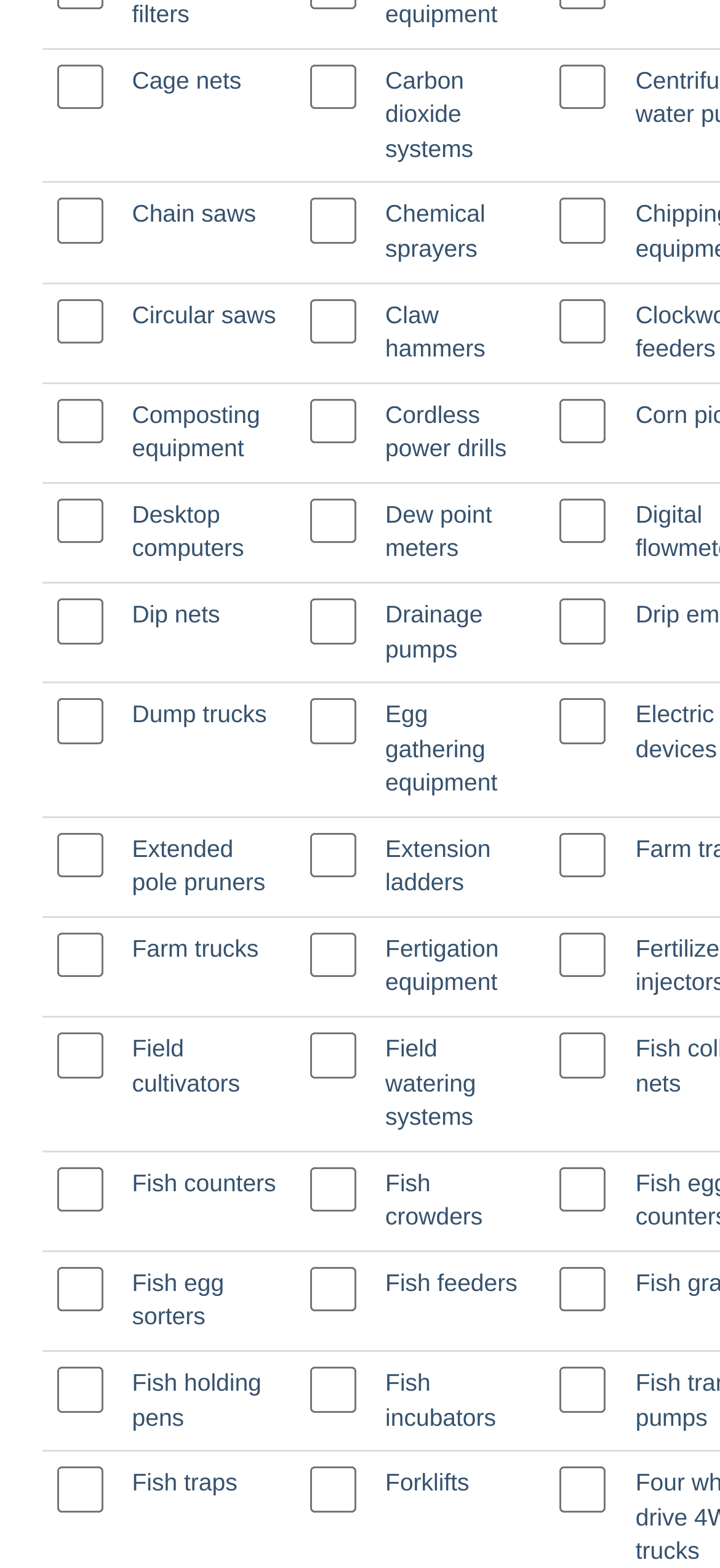Show the bounding box coordinates of the region that should be clicked to follow the instruction: "Input value in the textbox below Chain saws."

[0.43, 0.127, 0.494, 0.155]